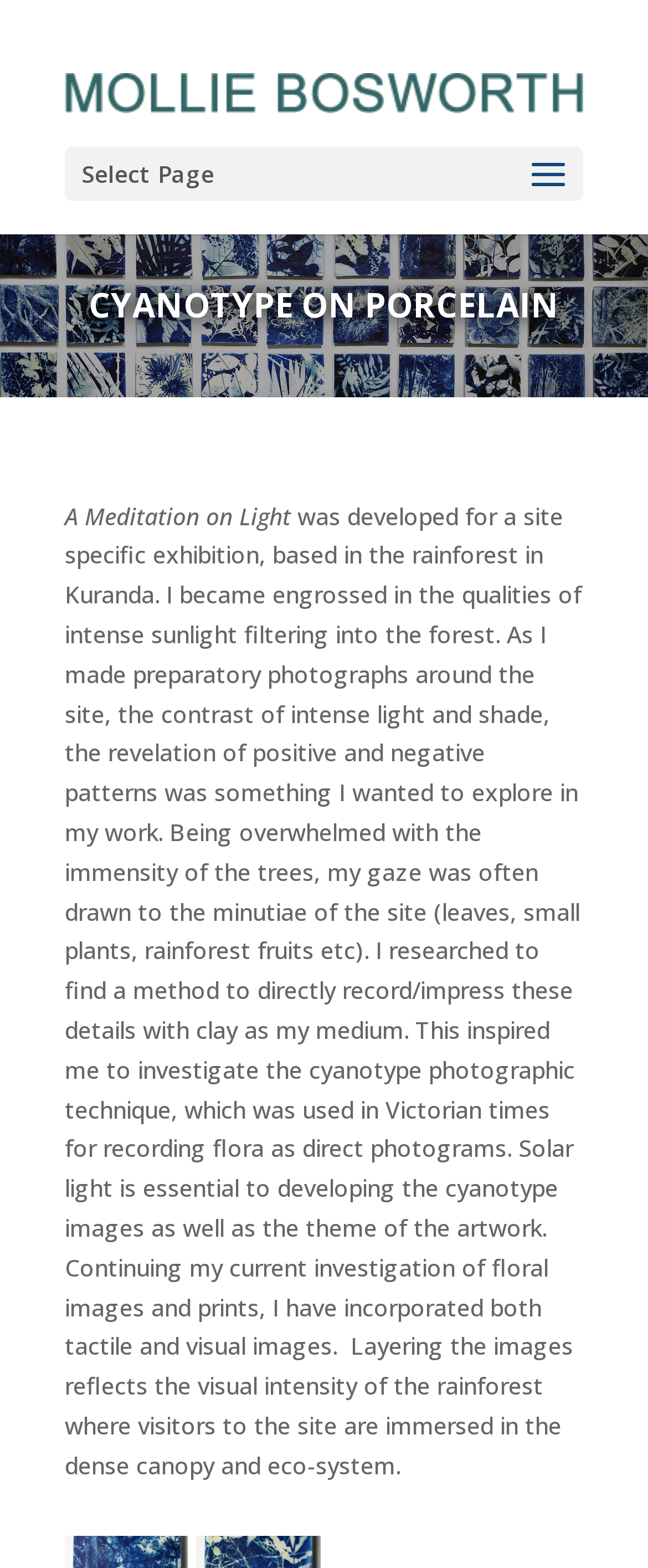Where was the site-specific exhibition held?
Kindly give a detailed and elaborate answer to the question.

The location of the site-specific exhibition is mentioned in the text, which states that the exhibition was based in the rainforest in Kuranda.